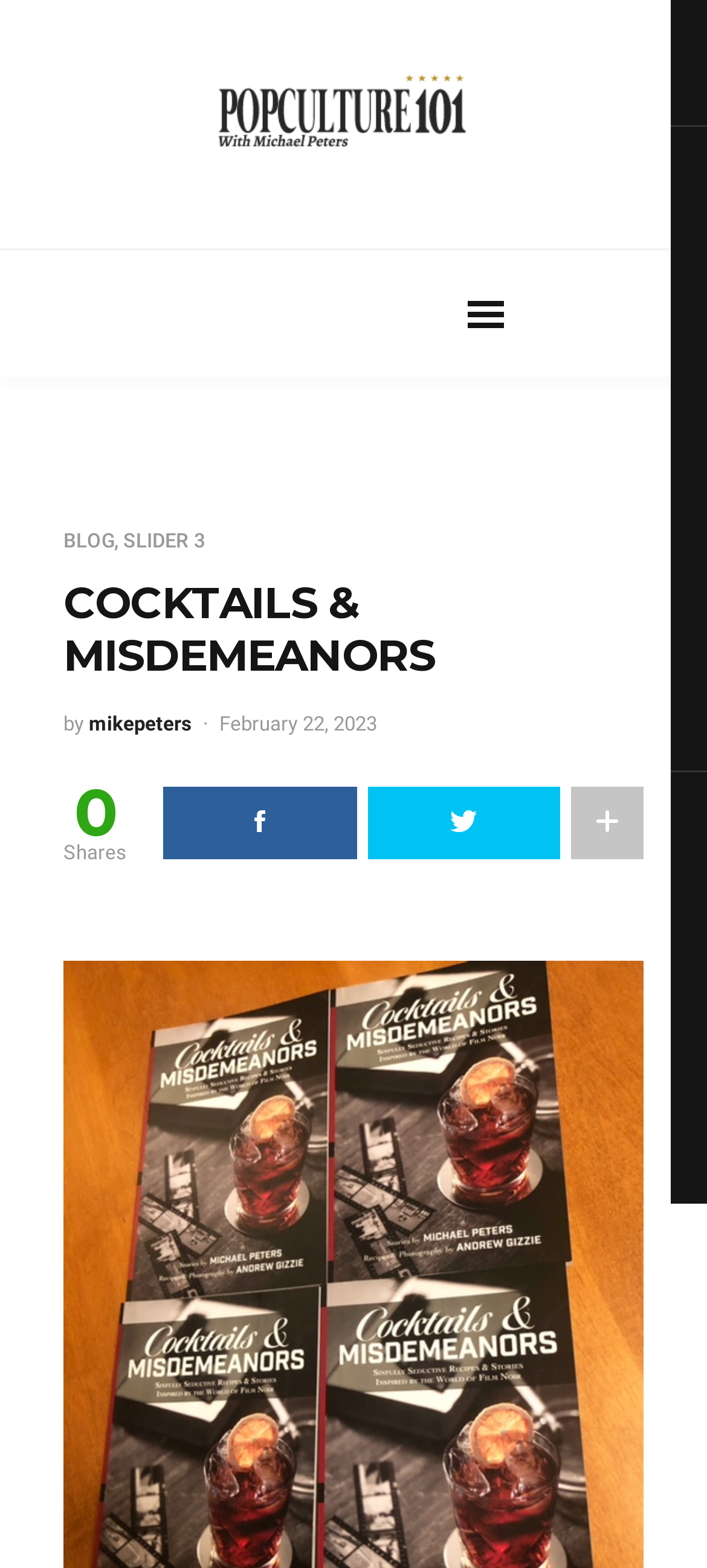Provide the bounding box coordinates of the HTML element described as: "Slider 3". The bounding box coordinates should be four float numbers between 0 and 1, i.e., [left, top, right, bottom].

[0.174, 0.339, 0.29, 0.351]